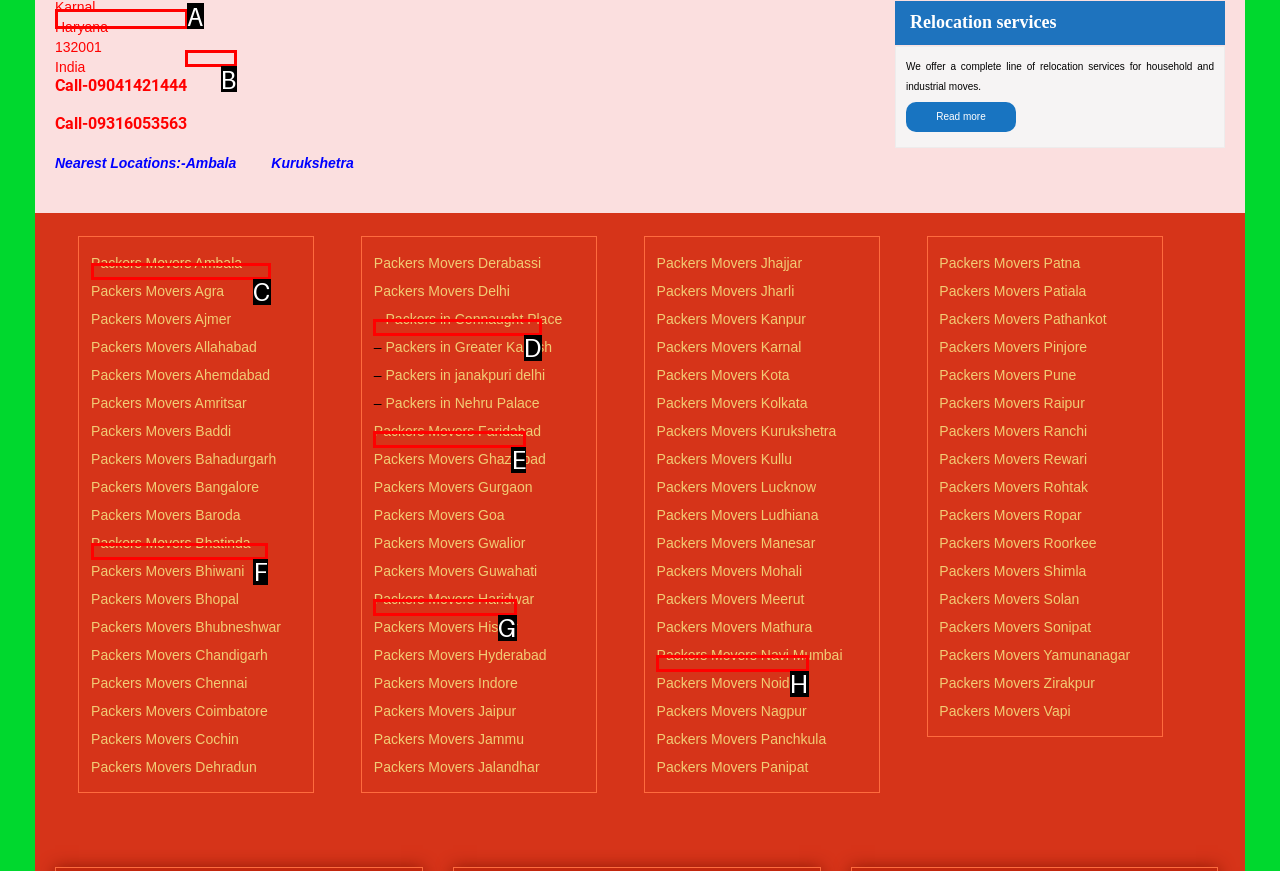Determine which option fits the element description: Home
Answer with the option’s letter directly.

None